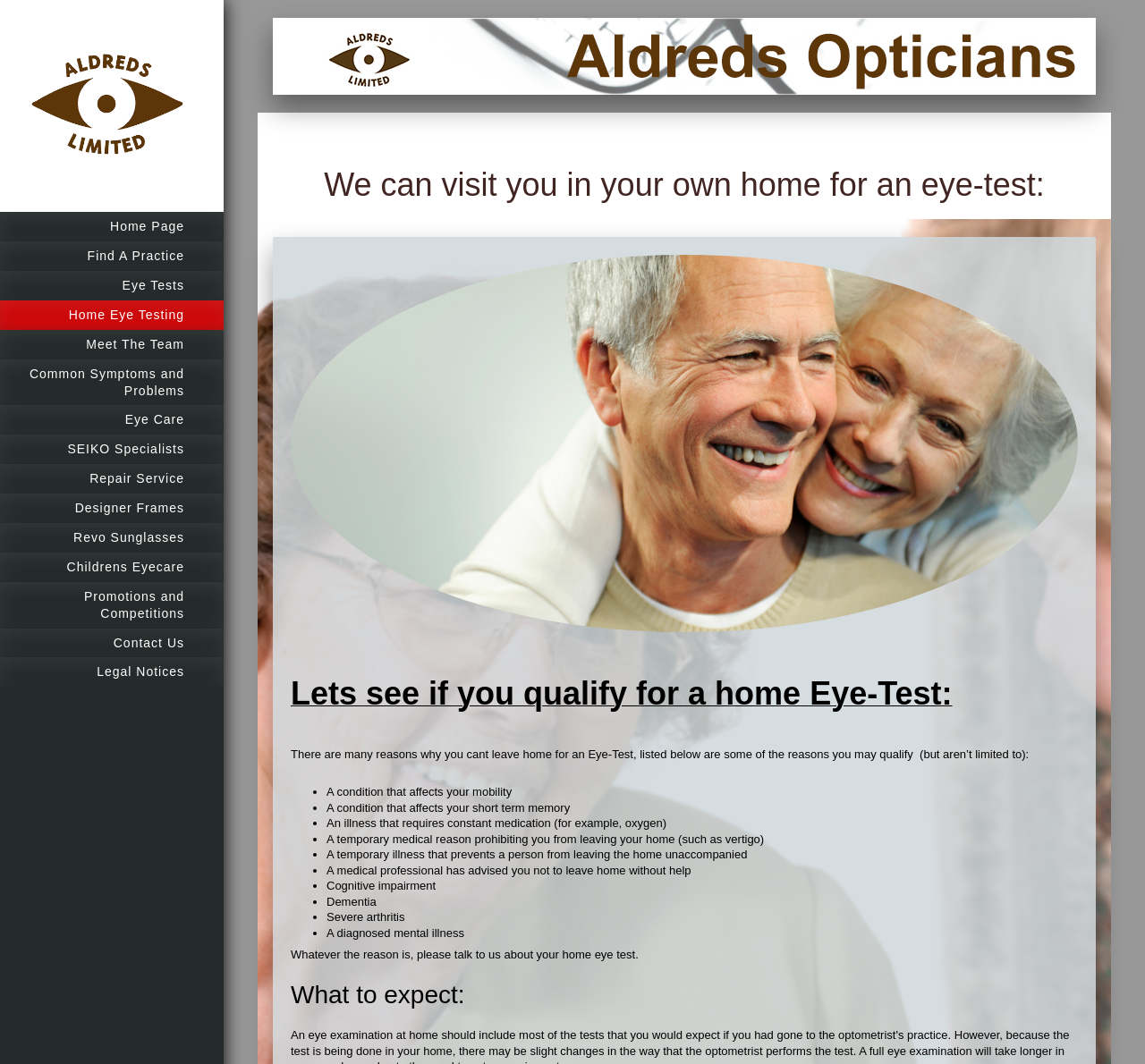What is the name of the optician service?
Using the picture, provide a one-word or short phrase answer.

Aldreds Opticians